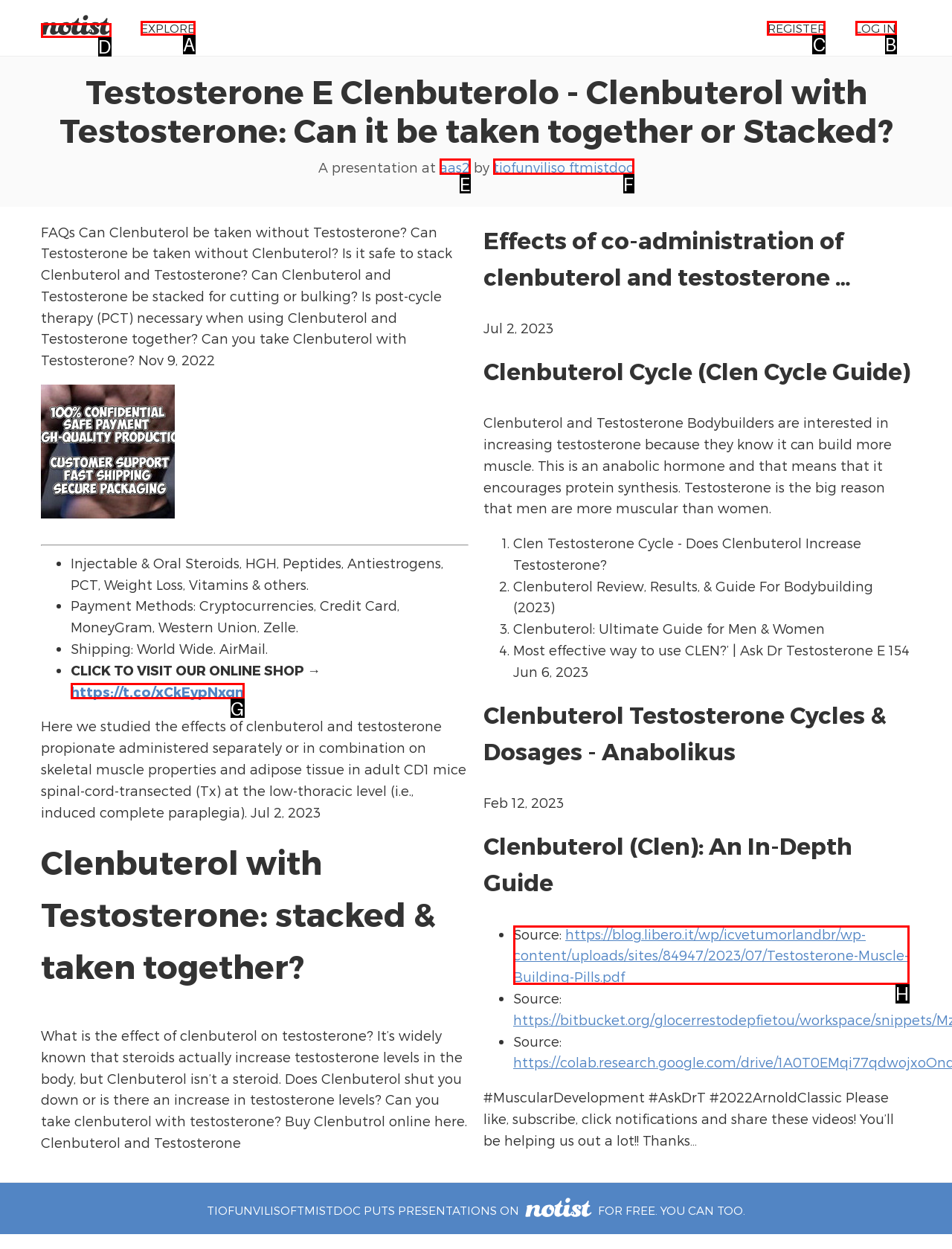Specify which HTML element I should click to complete this instruction: visit the webpage of n-Categories: Foundations and Applications Answer with the letter of the relevant option.

None